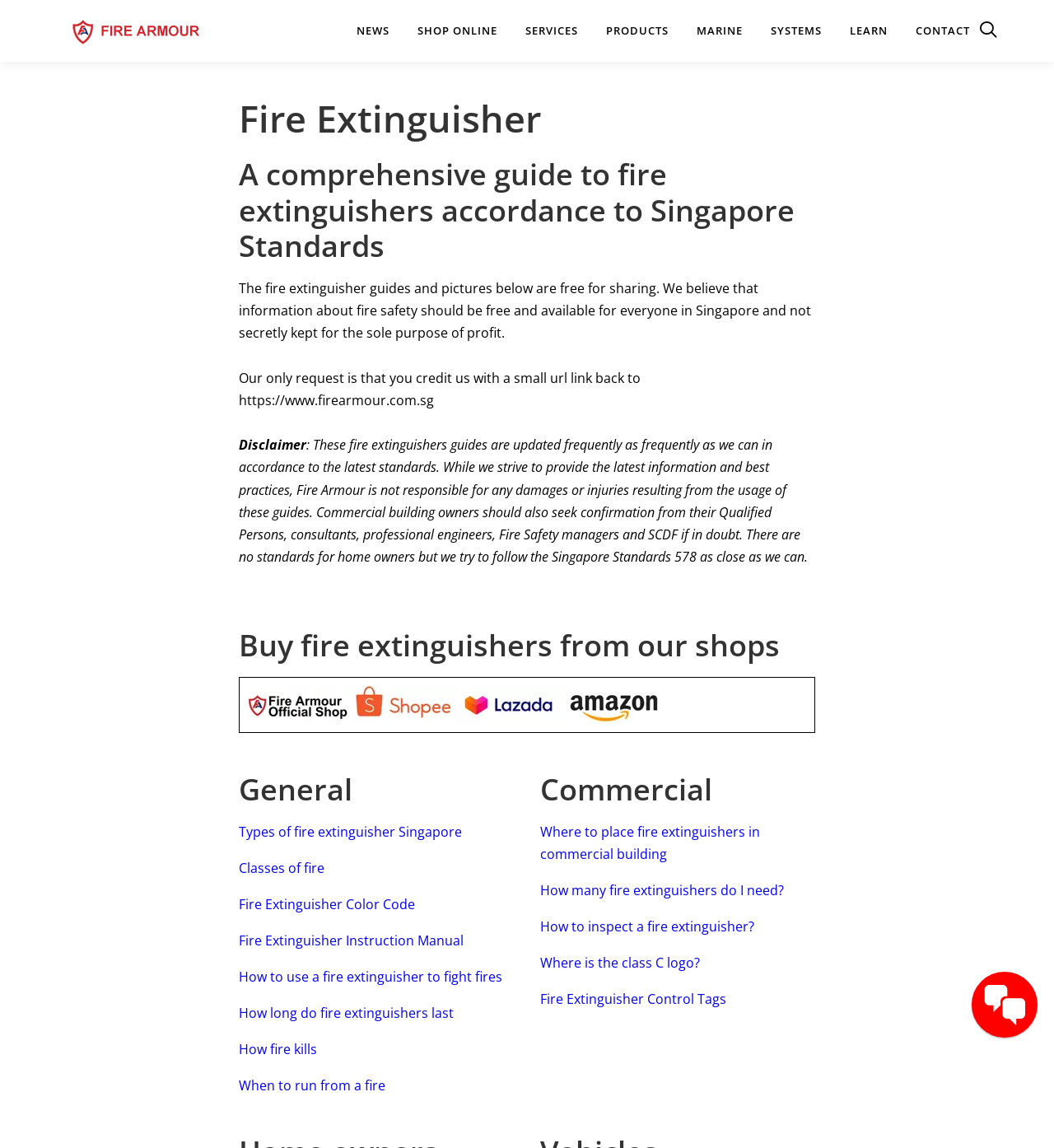Create an elaborate caption that covers all aspects of the webpage.

The webpage is about fire extinguishers and fire safety, with a comprehensive guide to fire extinguishers according to Singapore Standards. At the top, there is a logo of Fire Armour Website, followed by a navigation menu with links to NEWS, SHOP ONLINE, SERVICES, PRODUCTS, MARINE, SYSTEMS, LEARN, and CONTACT. 

On the left side, there is a search box where users can enter a search query. Below the search box, there are several headings and paragraphs of text. The main heading is "Fire Extinguisher - A comprehensive guide to fire extinguishers accordance to Singapore Standards". 

The webpage then explains that the fire extinguisher guides and pictures on the page are free for sharing, with a request to credit the website with a small URL link back. There is also a disclaimer stating that while the website strives to provide the latest information and best practices, it is not responsible for any damages or injuries resulting from the usage of the guides.

Below the disclaimer, there is a heading "Buy fire extinguishers from our shops" with a table containing links to different online shops, including Fire Armour shop, Shopee shop, Lazada shop, and Amazon shop. Each link has an accompanying image.

The webpage is then divided into two sections: "General" and "Commercial". The "General" section contains links to various topics related to fire extinguishers, such as types of fire extinguishers in Singapore, classes of fire, fire extinguisher color code, and how to use a fire extinguisher to fight fires. 

The "Commercial" section contains links to topics related to fire extinguishers in commercial buildings, such as where to place fire extinguishers, how many fire extinguishers are needed, and how to inspect a fire extinguisher.